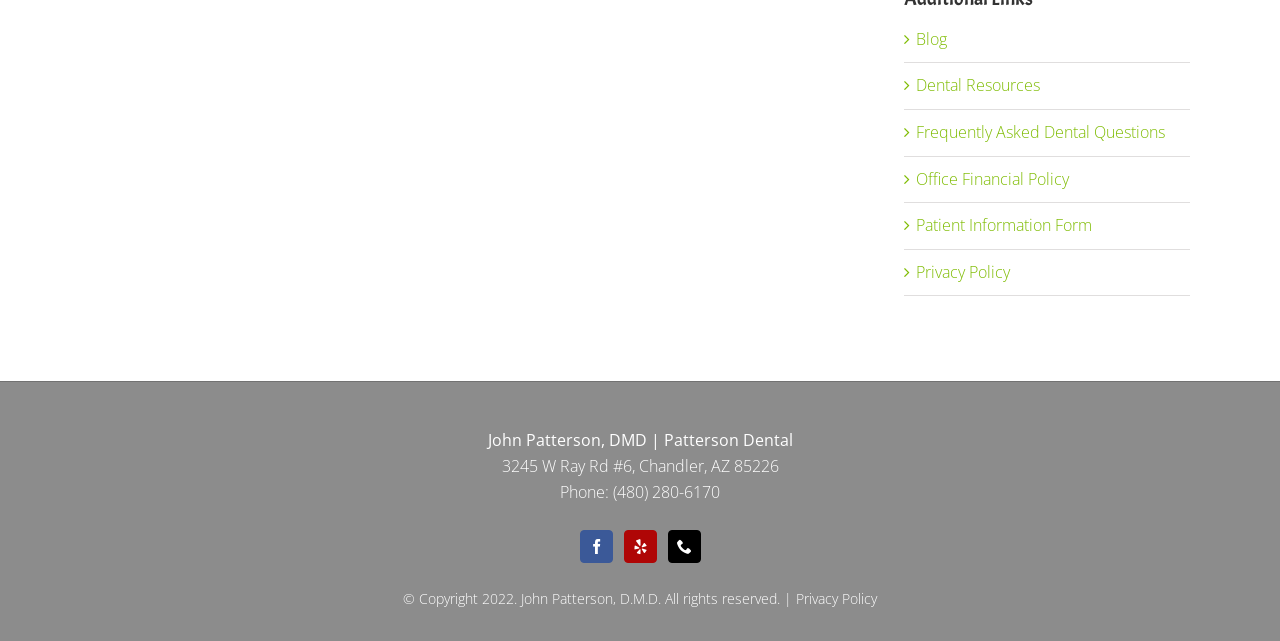What social media platforms does the dental office have?
Please look at the screenshot and answer in one word or a short phrase.

Facebook, Yelp